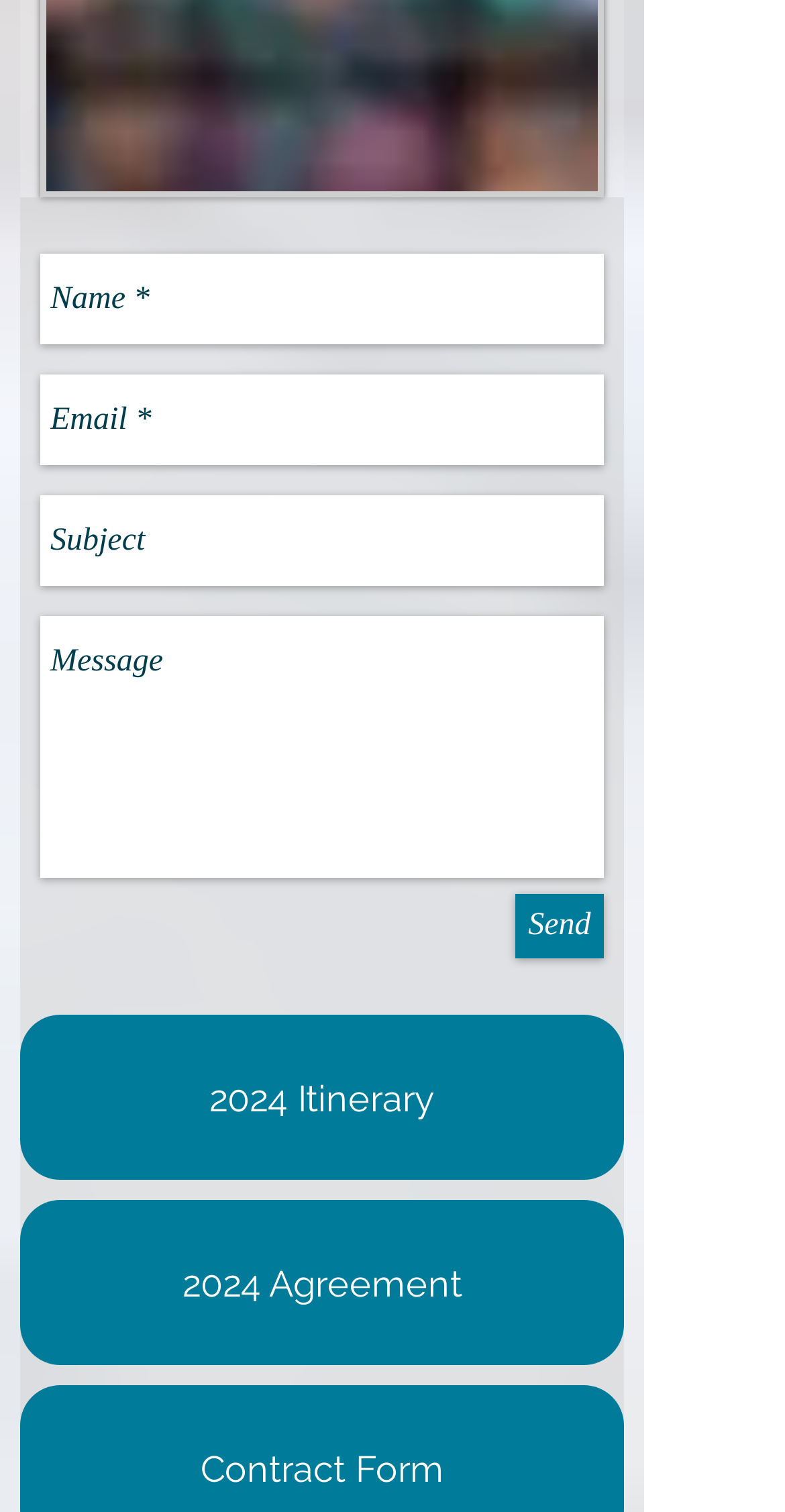Extract the bounding box for the UI element that matches this description: "2024 Agreement".

[0.026, 0.794, 0.795, 0.903]